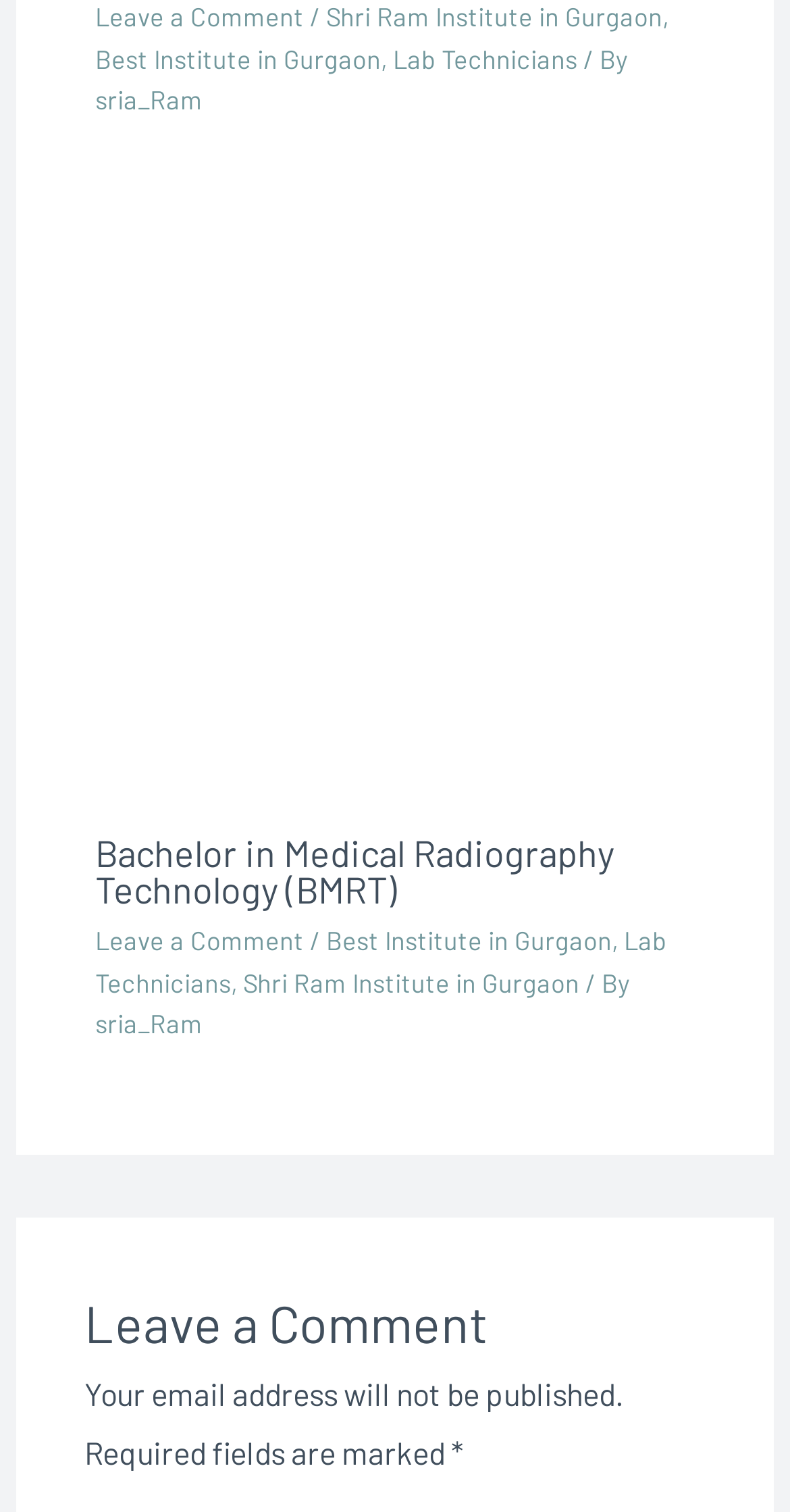Please determine the bounding box coordinates of the clickable area required to carry out the following instruction: "Click on the link to Lab Technicians". The coordinates must be four float numbers between 0 and 1, represented as [left, top, right, bottom].

[0.498, 0.028, 0.731, 0.049]